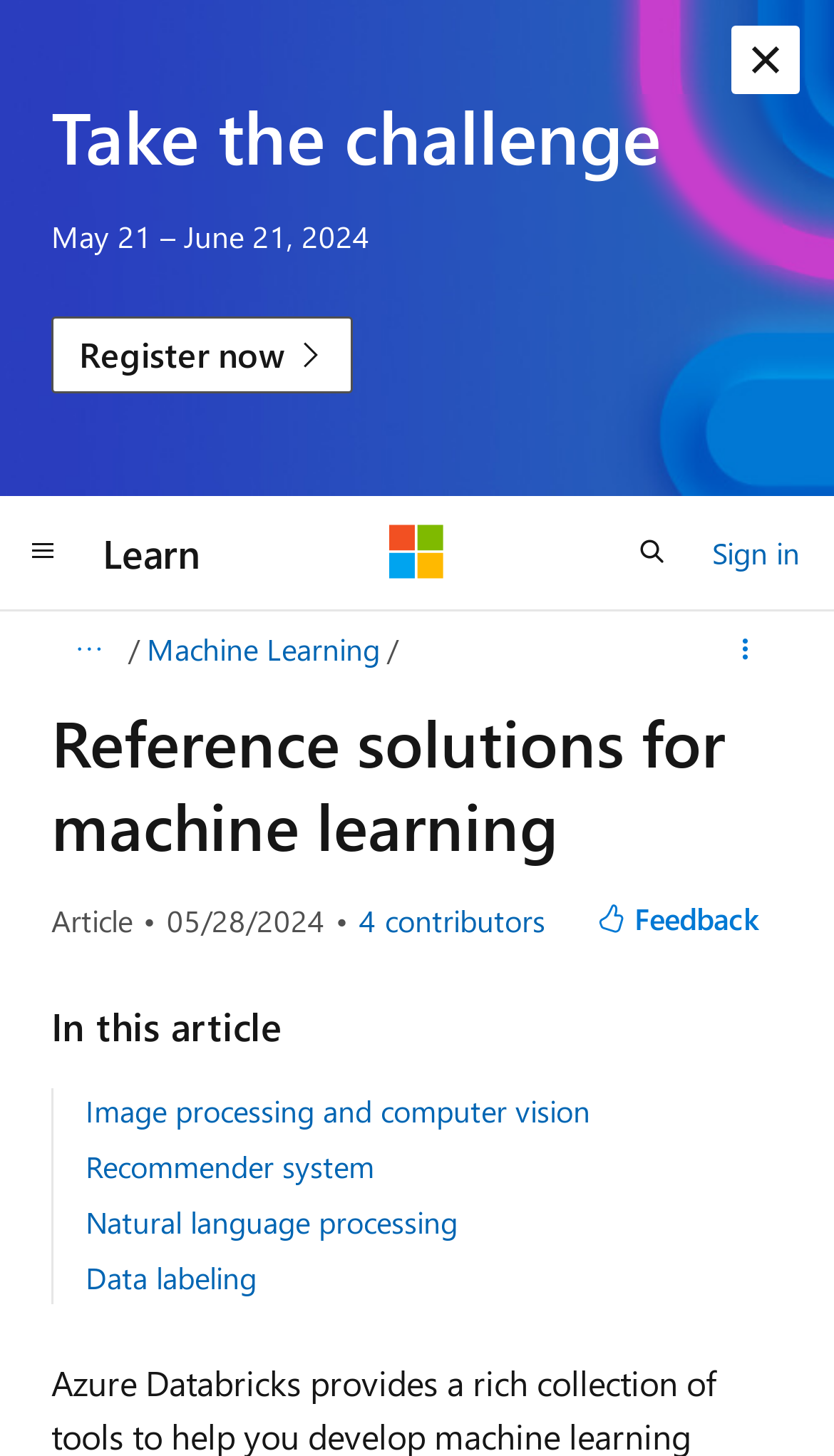Given the following UI element description: "Natural language processing", find the bounding box coordinates in the webpage screenshot.

[0.103, 0.826, 0.549, 0.853]